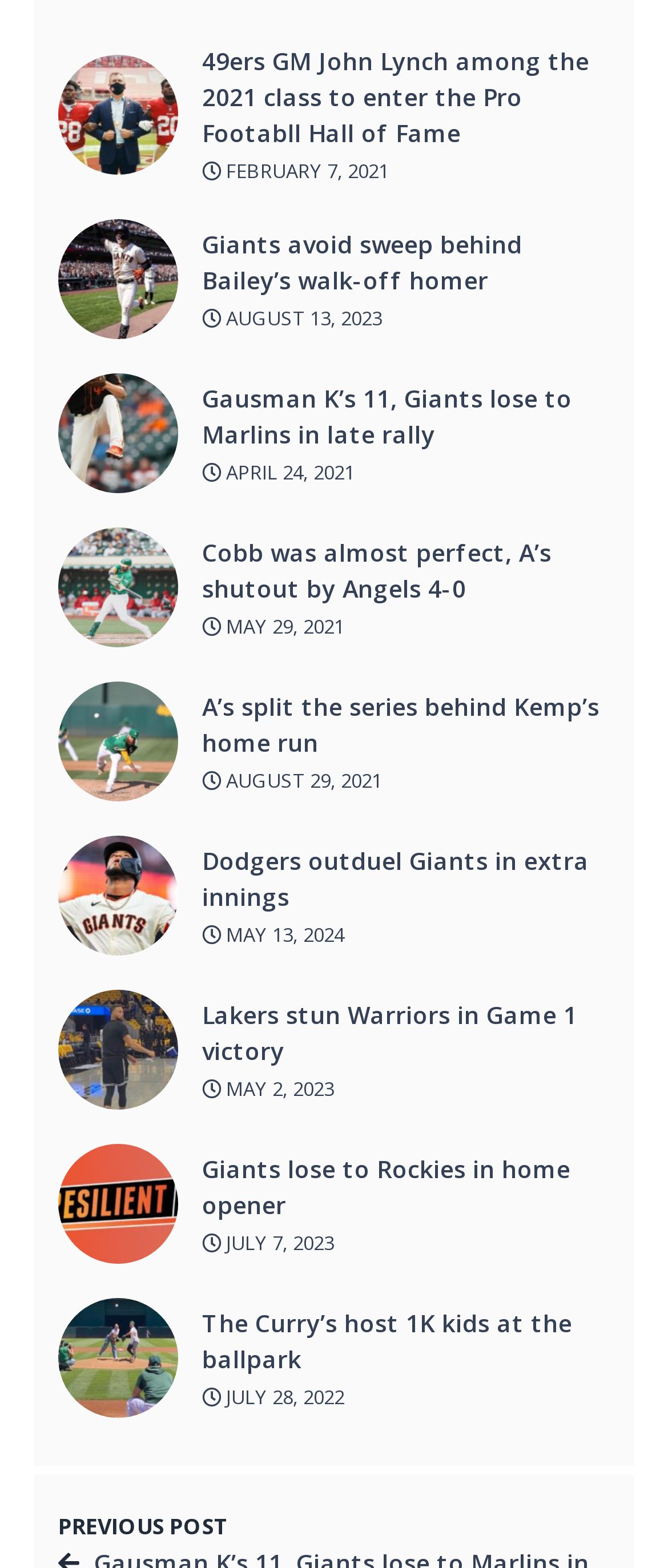Answer the question below with a single word or a brief phrase: 
What is the date of the Giants vs Marlins game?

APRIL 24, 2021